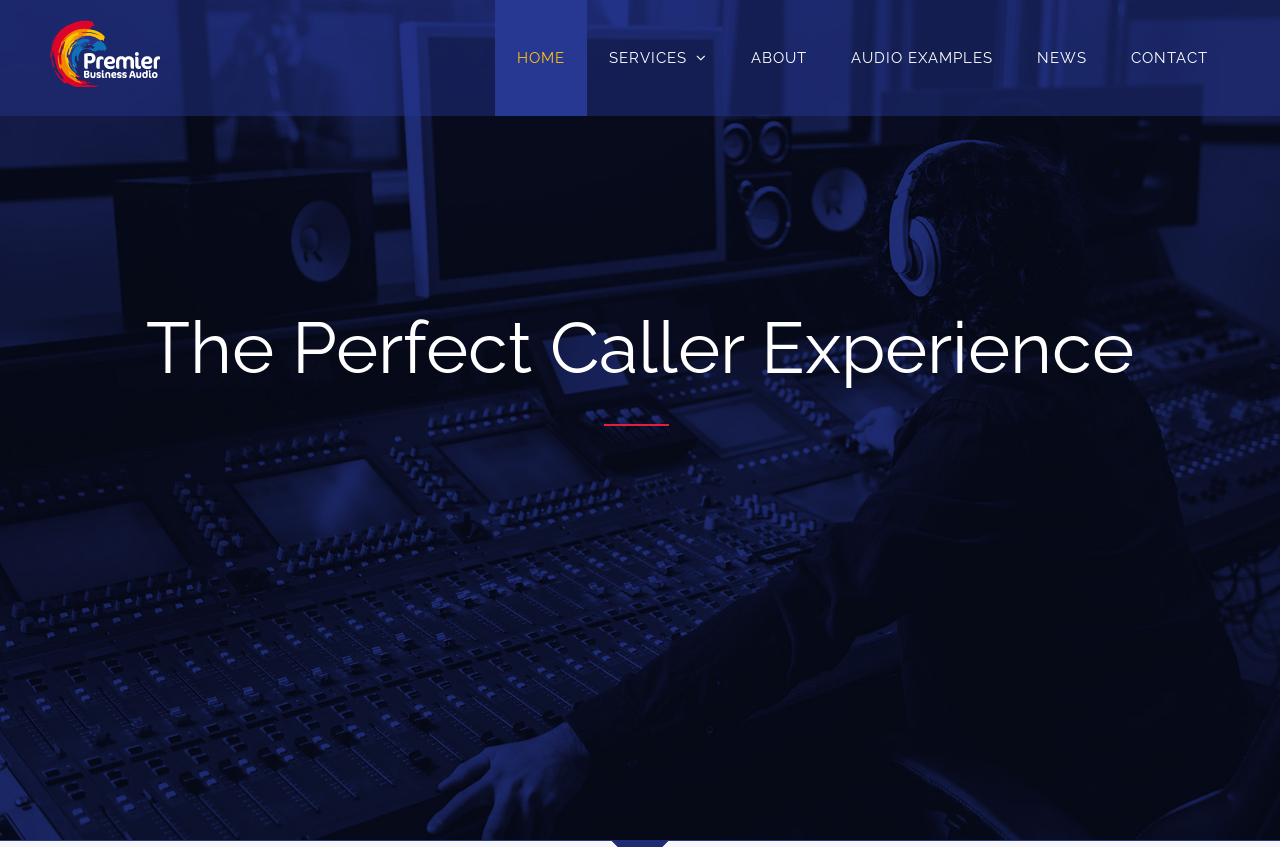Identify the bounding box for the UI element specified in this description: "Affiliate Disclosure". The coordinates must be four float numbers between 0 and 1, formatted as [left, top, right, bottom].

None